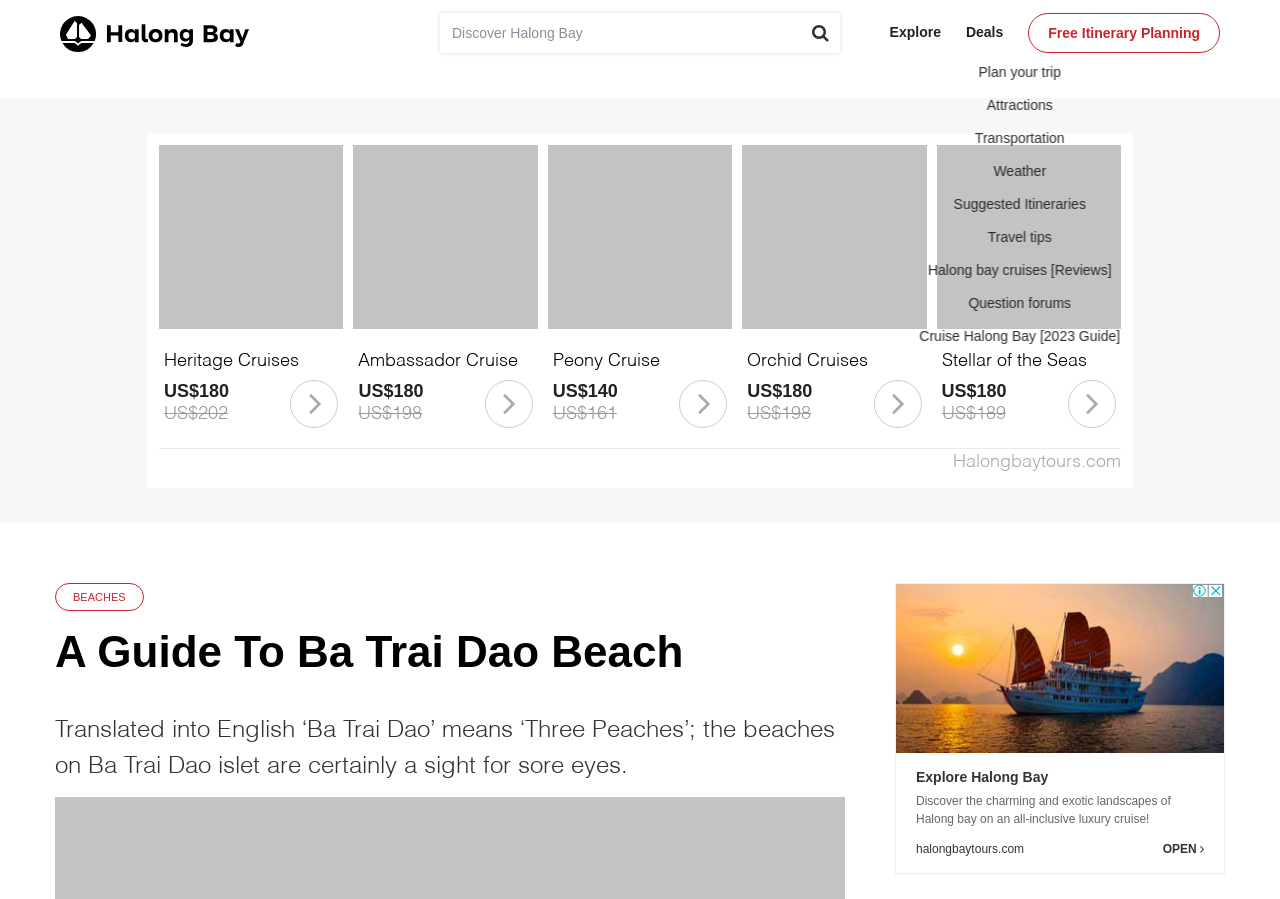Answer briefly with one word or phrase:
What is the name of the beach?

Ba Trai Dao Beach